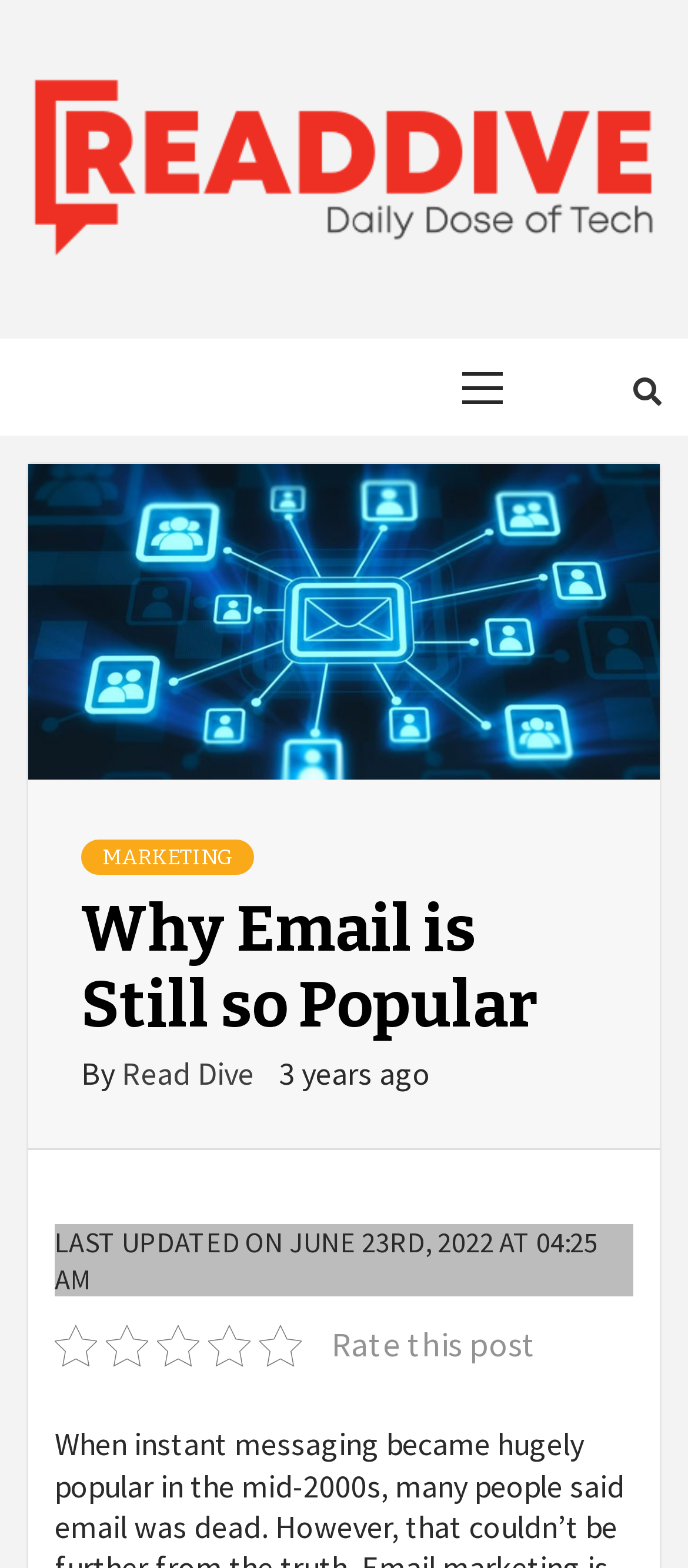Provide an in-depth caption for the webpage.

The webpage is about the importance of email marketing, with the title "Why Email is Still so Popular". At the top left corner, there is a logo of "Read Dive" which is both a link and an image. Next to it, there is a link with the text "READ DIVE". Below these elements, there is a primary menu with the label "Primary Menu".

The main content of the webpage is divided into sections. At the top, there is a large image related to email marketing, taking up most of the width. Below the image, there is a heading that reads "Why Email is Still so Popular". The author of the article is credited with the text "By" followed by a link to "Read Dive". The article was written 3 years ago, as indicated by the text "3 years ago".

On the left side of the heading, there is a link to a category labeled "MARKETING". Further down, there is a section with the text "LAST UPDATED ON JUNE 23RD, 2022 AT 04:25 AM". At the bottom, there is a call-to-action with the text "Rate this post".